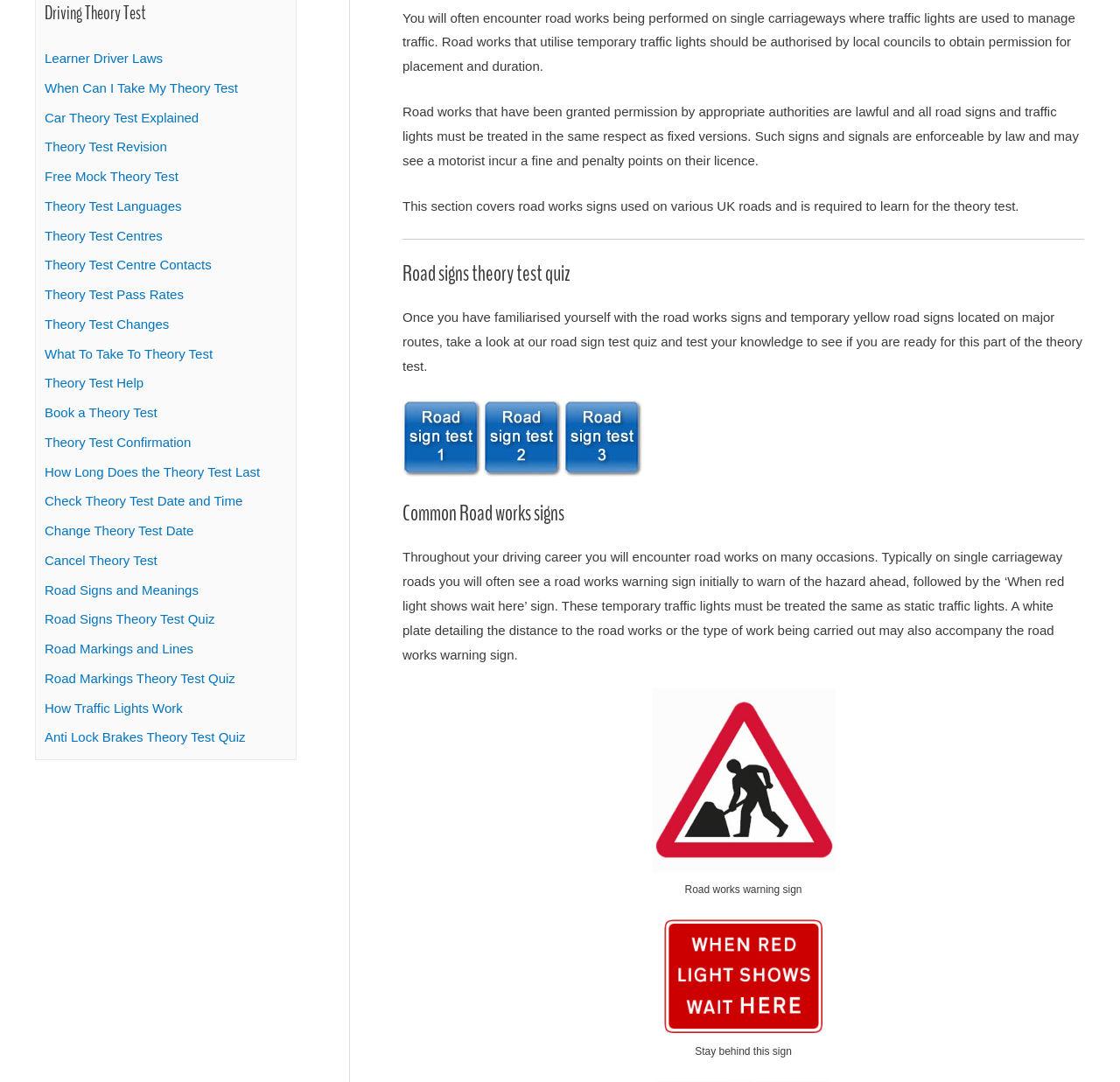Find the bounding box of the element with the following description: "alt="Road sign test quiz 1"". The coordinates must be four float numbers between 0 and 1, formatted as [left, top, right, bottom].

[0.359, 0.398, 0.431, 0.411]